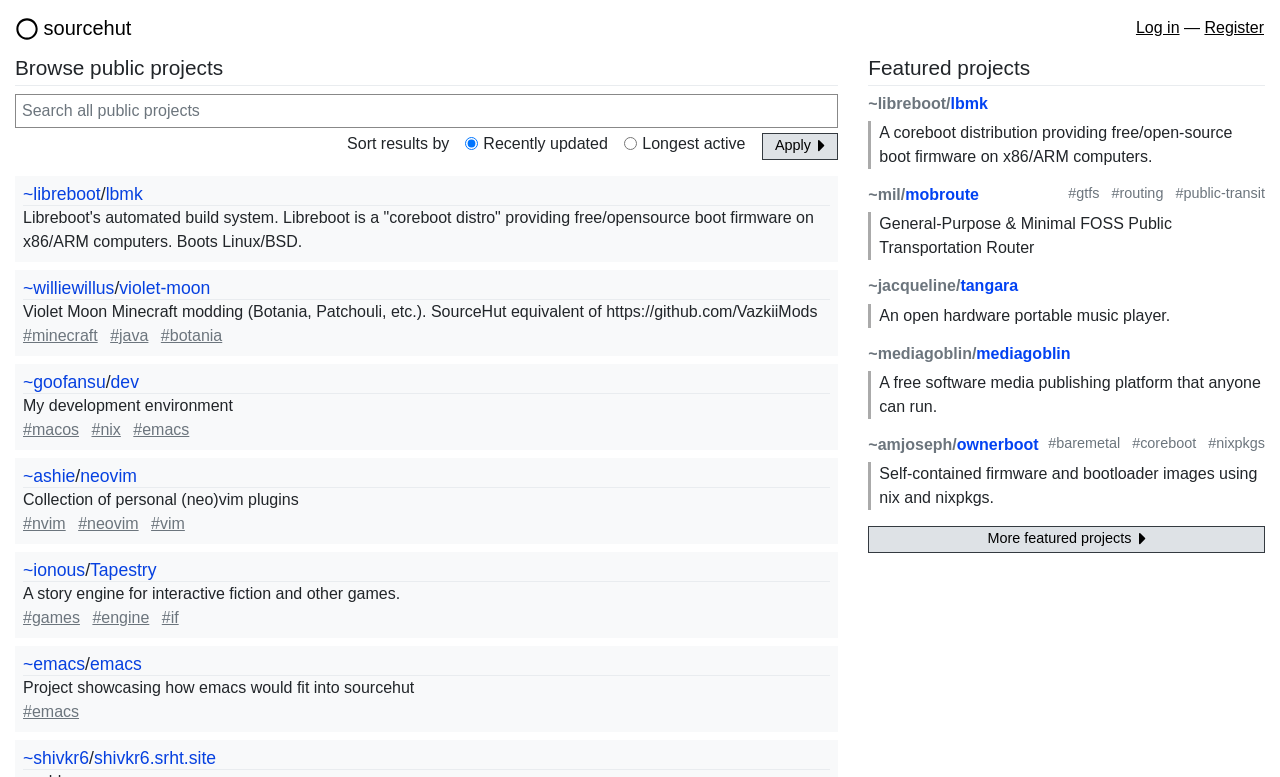Determine the bounding box coordinates of the section I need to click to execute the following instruction: "View more featured projects". Provide the coordinates as four float numbers between 0 and 1, i.e., [left, top, right, bottom].

[0.678, 0.677, 0.988, 0.711]